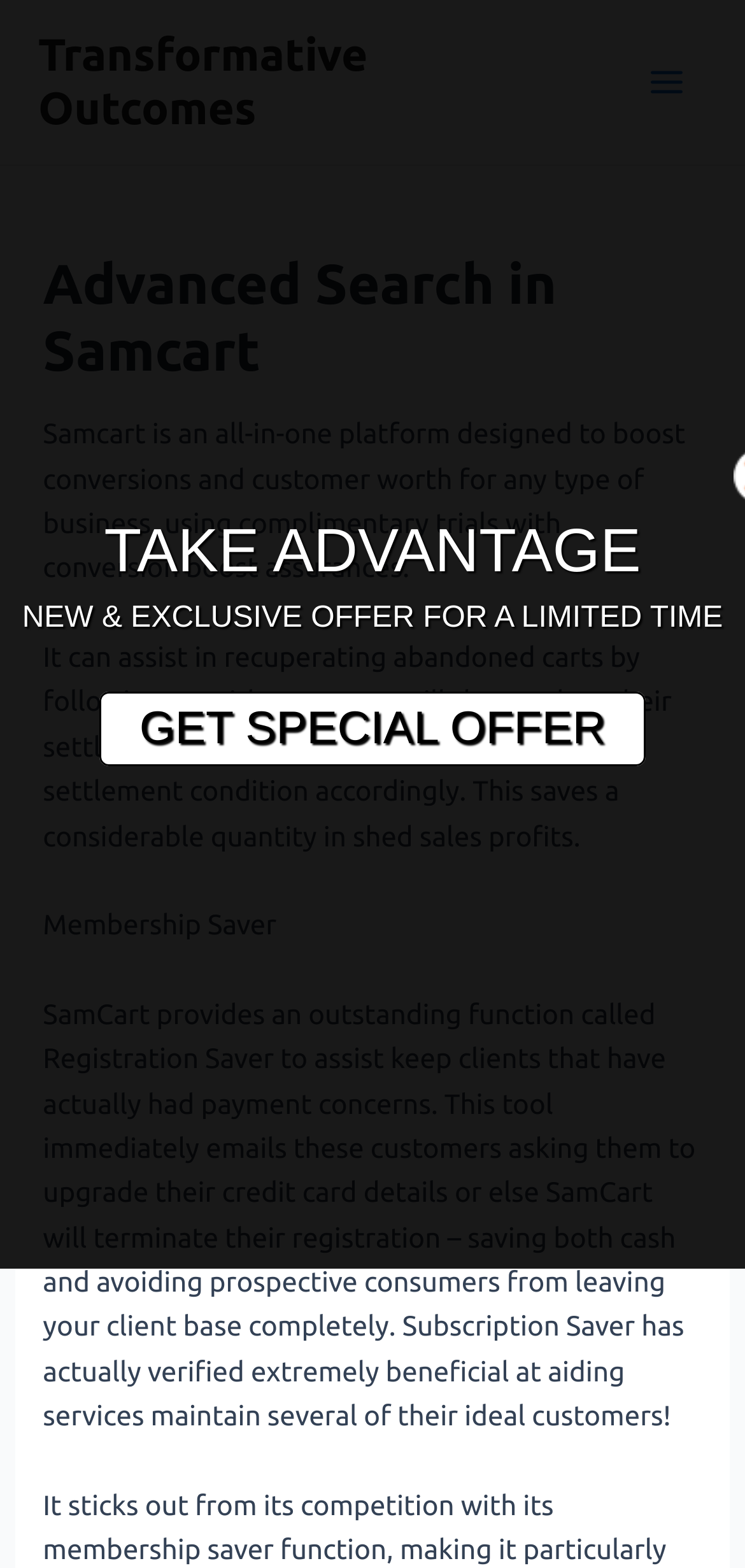What is the position of the 'Main Menu' button?
Based on the image, respond with a single word or phrase.

top-right